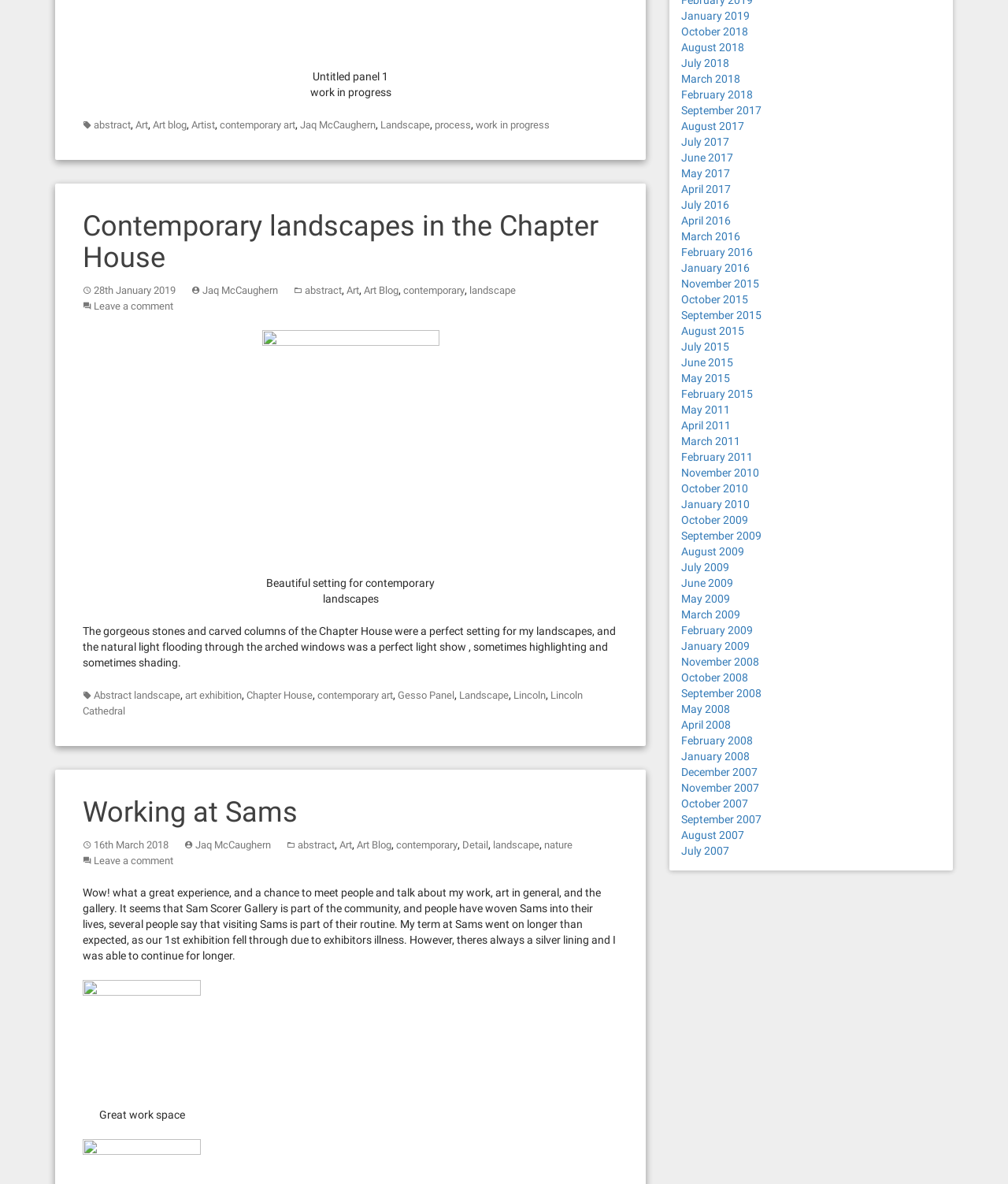Provide the bounding box coordinates for the UI element that is described by this text: "Leave a comment". The coordinates should be in the form of four float numbers between 0 and 1: [left, top, right, bottom].

[0.093, 0.253, 0.172, 0.263]